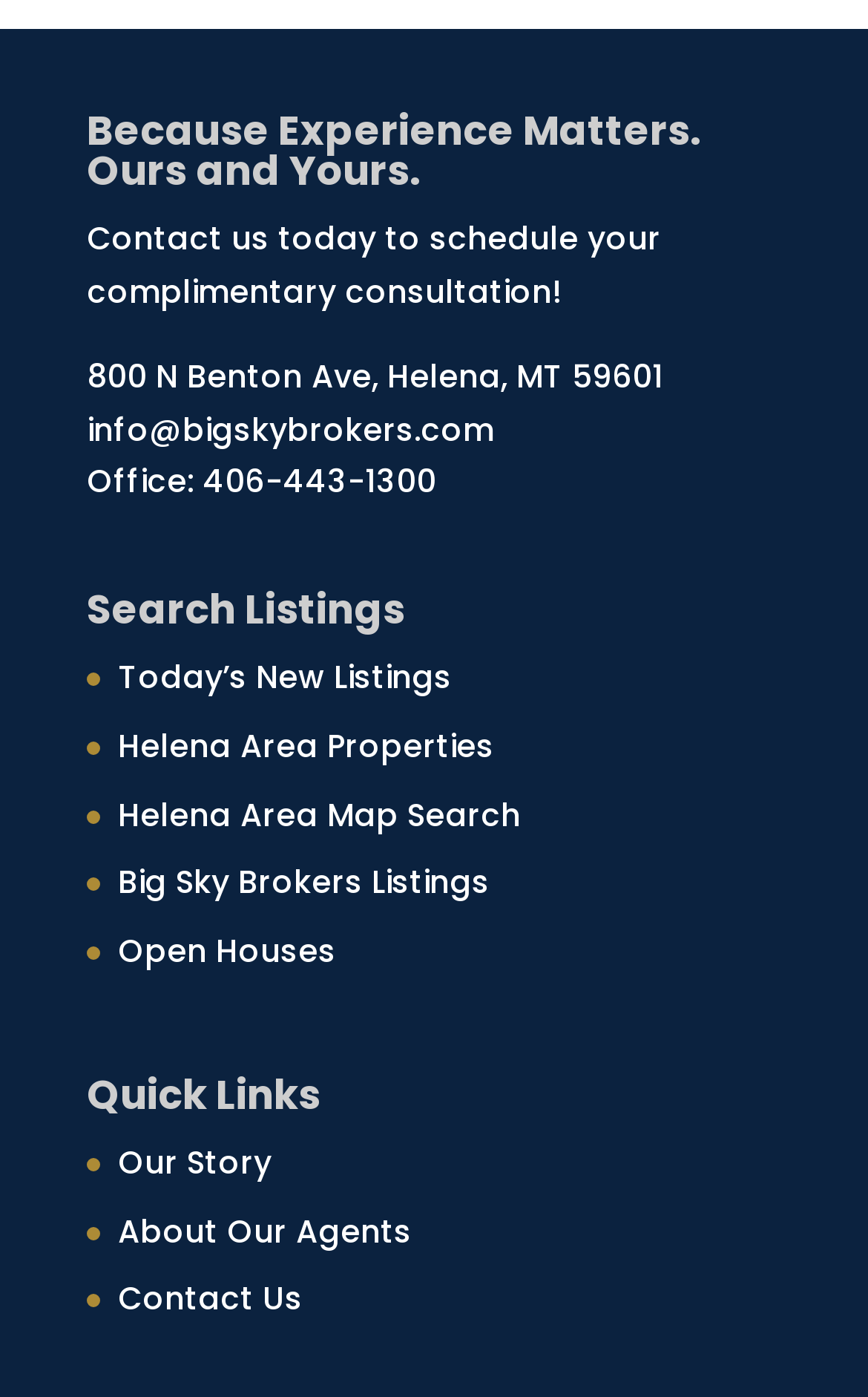Find the bounding box coordinates of the element to click in order to complete this instruction: "Learn about our story". The bounding box coordinates must be four float numbers between 0 and 1, denoted as [left, top, right, bottom].

[0.136, 0.816, 0.313, 0.848]